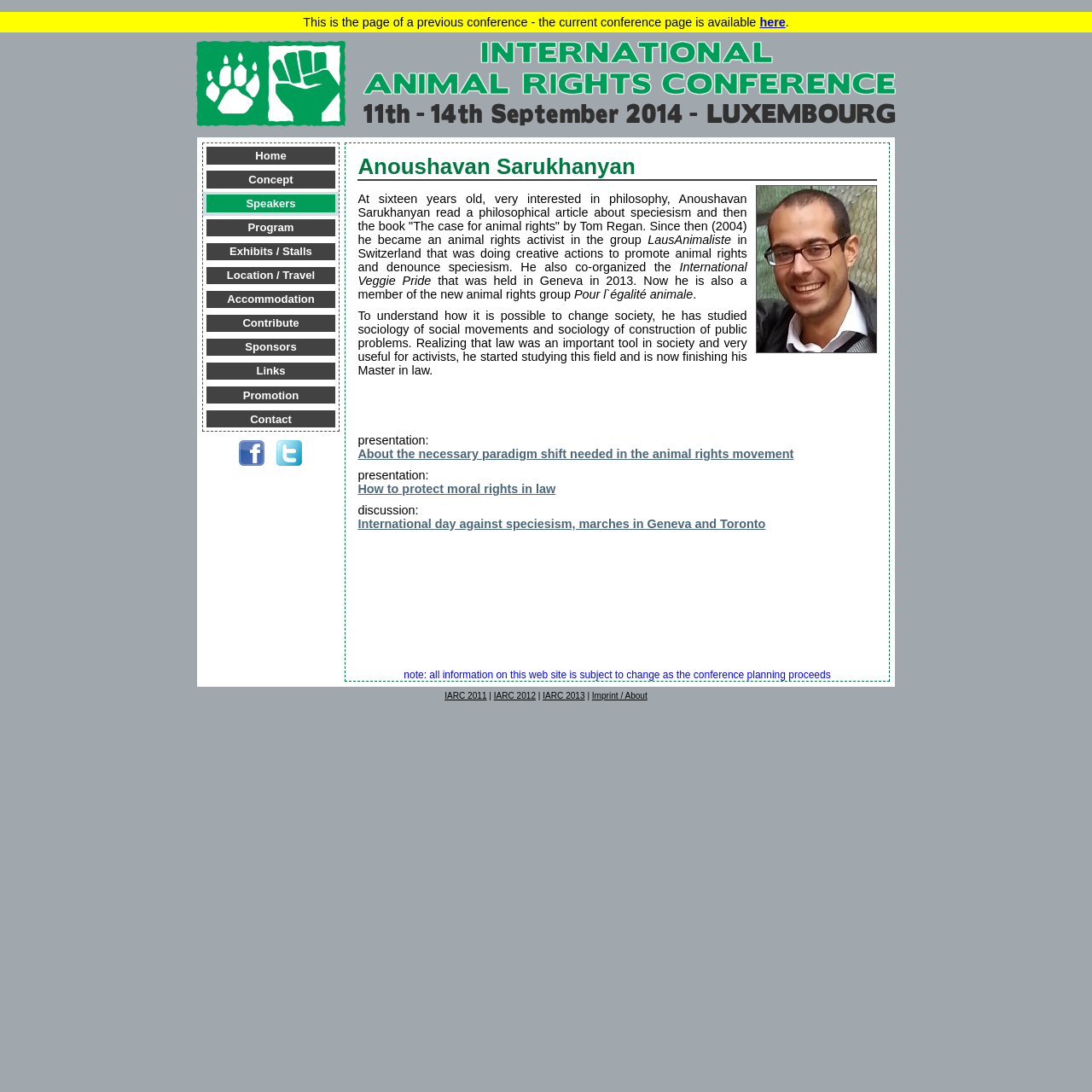Can you find the bounding box coordinates for the element that needs to be clicked to execute this instruction: "Follow the 'facebook' link"? The coordinates should be given as four float numbers between 0 and 1, i.e., [left, top, right, bottom].

[0.218, 0.417, 0.242, 0.429]